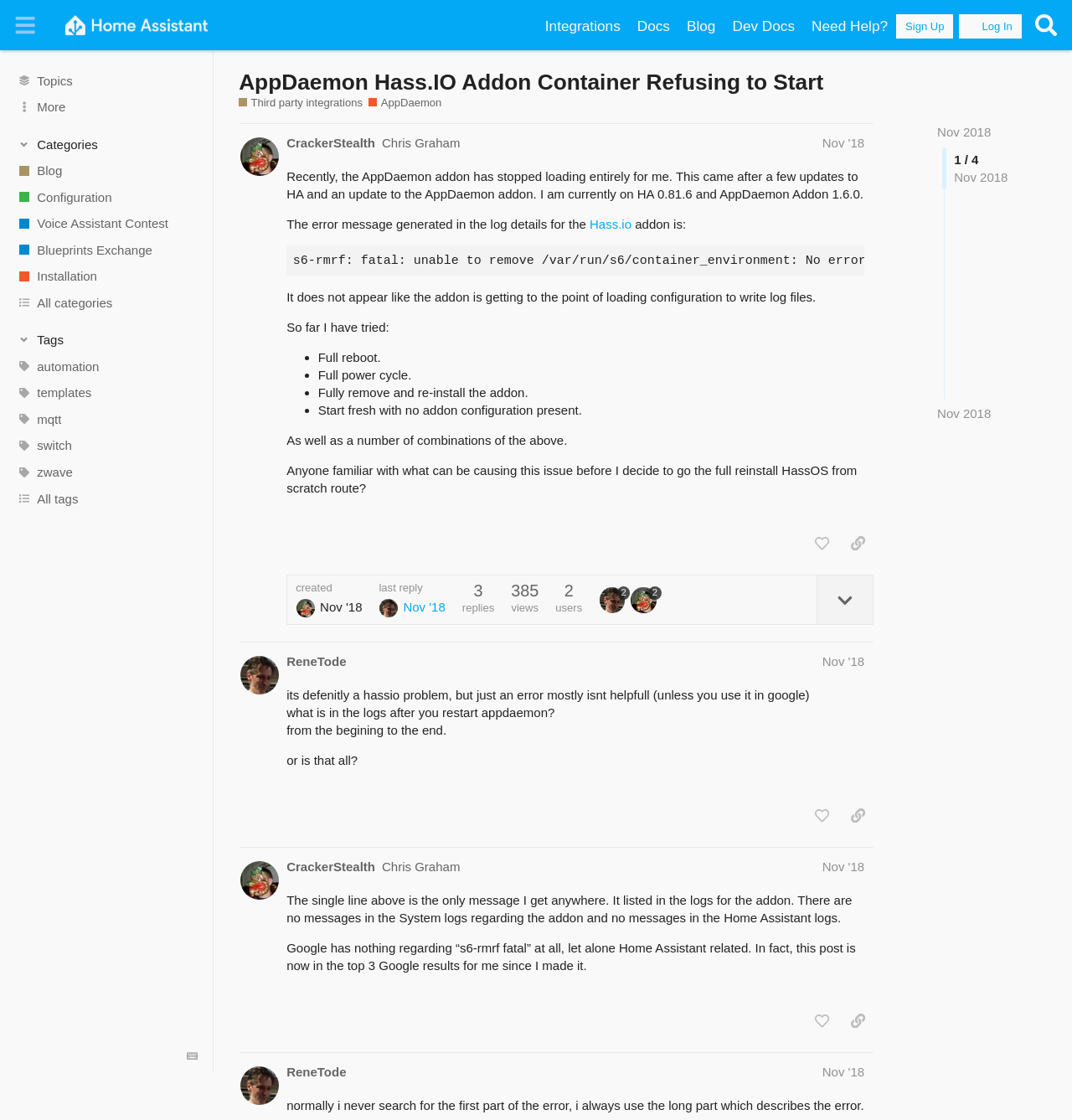Identify the bounding box for the element characterized by the following description: "CrackerStealth".

[0.267, 0.766, 0.35, 0.782]